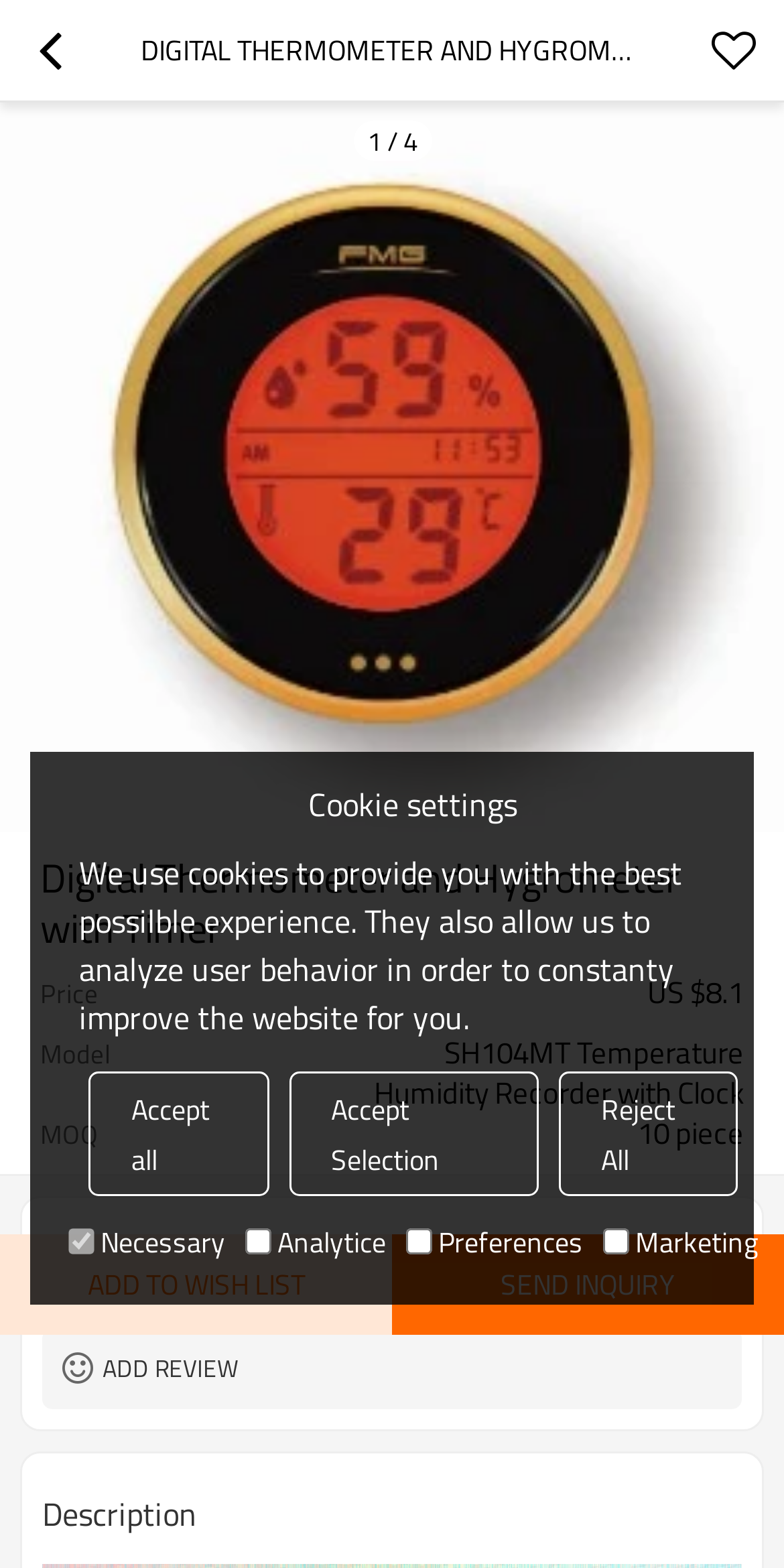Determine the bounding box coordinates of the clickable element to complete this instruction: "Send an inquiry about the product". Provide the coordinates in the format of four float numbers between 0 and 1, [left, top, right, bottom].

[0.5, 0.787, 1.0, 0.851]